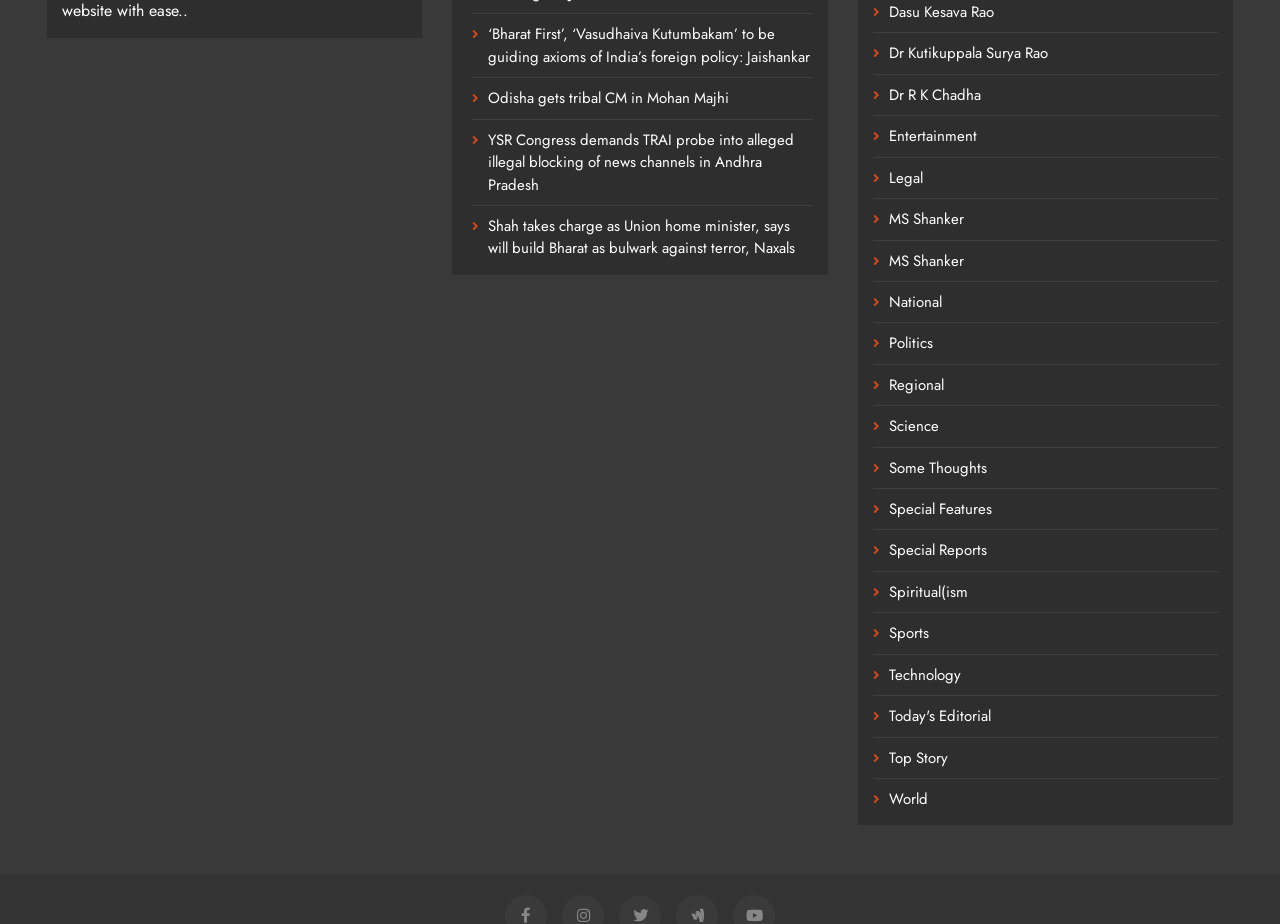For the element described, predict the bounding box coordinates as (top-left x, top-left y, bottom-right x, bottom-right y). All values should be between 0 and 1. Element description: Dr Kutikuppala Surya Rao

[0.694, 0.046, 0.818, 0.07]